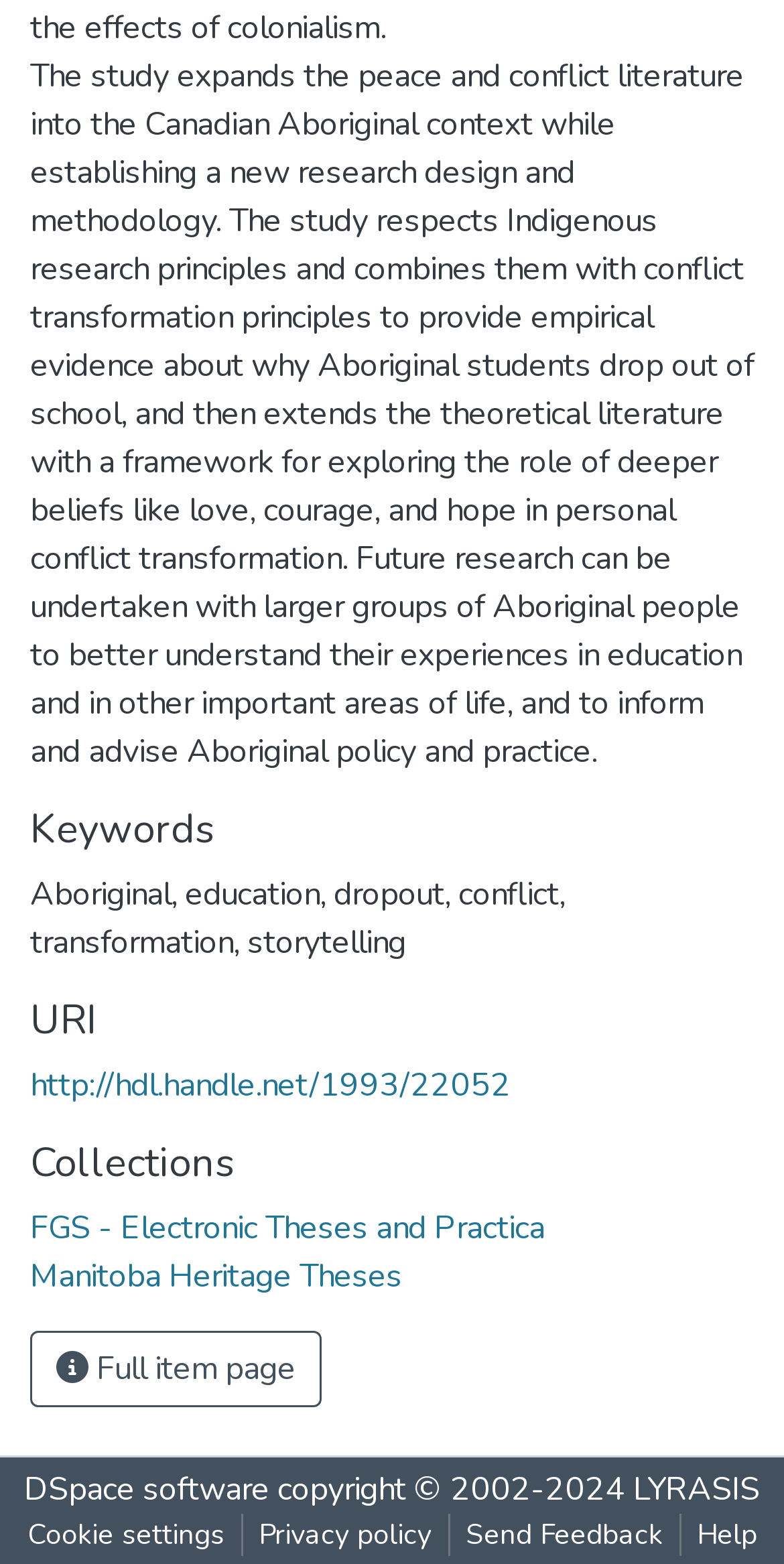Show the bounding box coordinates of the region that should be clicked to follow the instruction: "View full item page."

[0.038, 0.851, 0.41, 0.9]